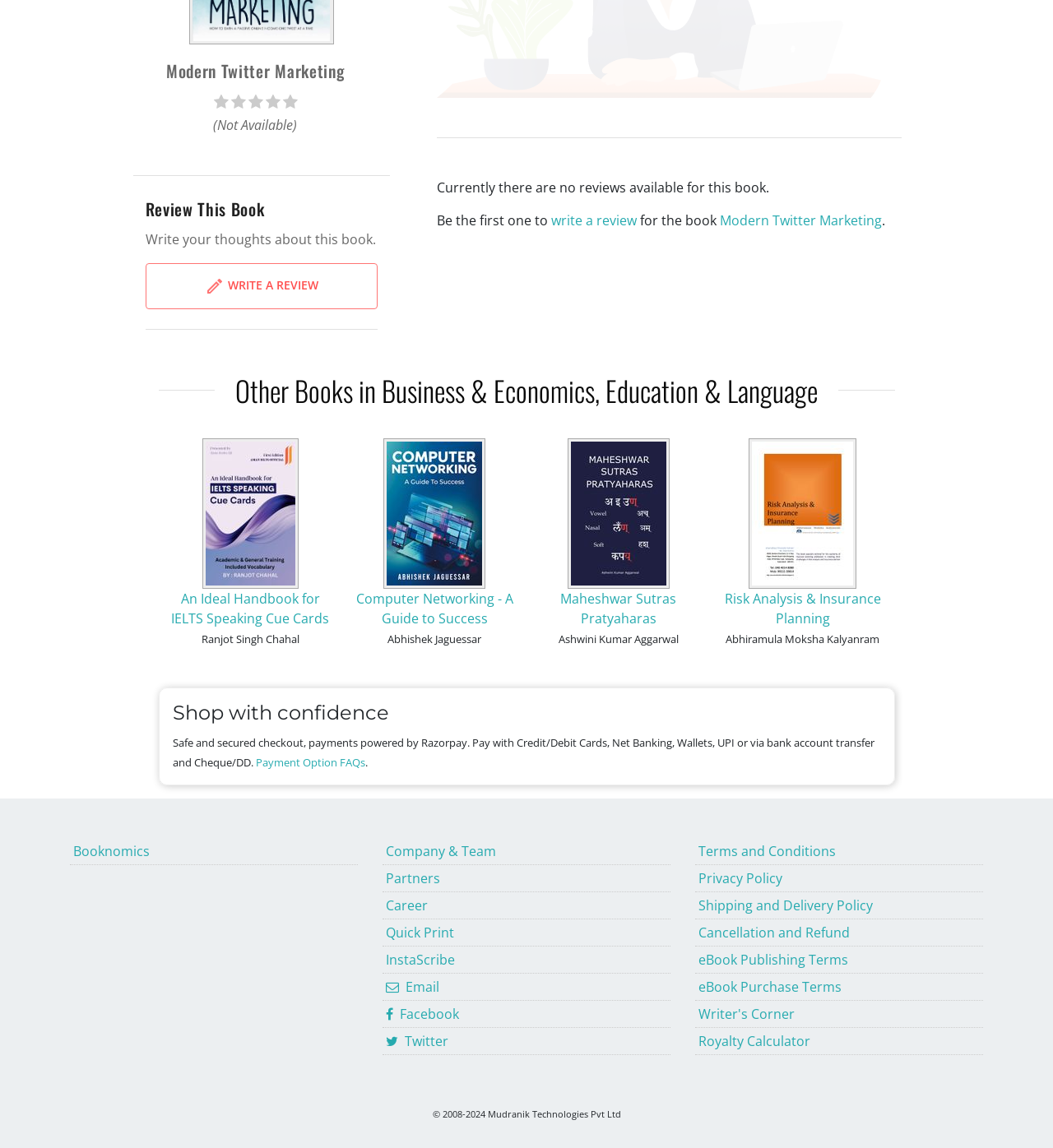What is the payment method mentioned on the webpage?
Please respond to the question with a detailed and well-explained answer.

The payment method mentioned on the webpage is Razorpay, which is indicated by the static text 'Safe and secured checkout, payments powered by Razorpay'.